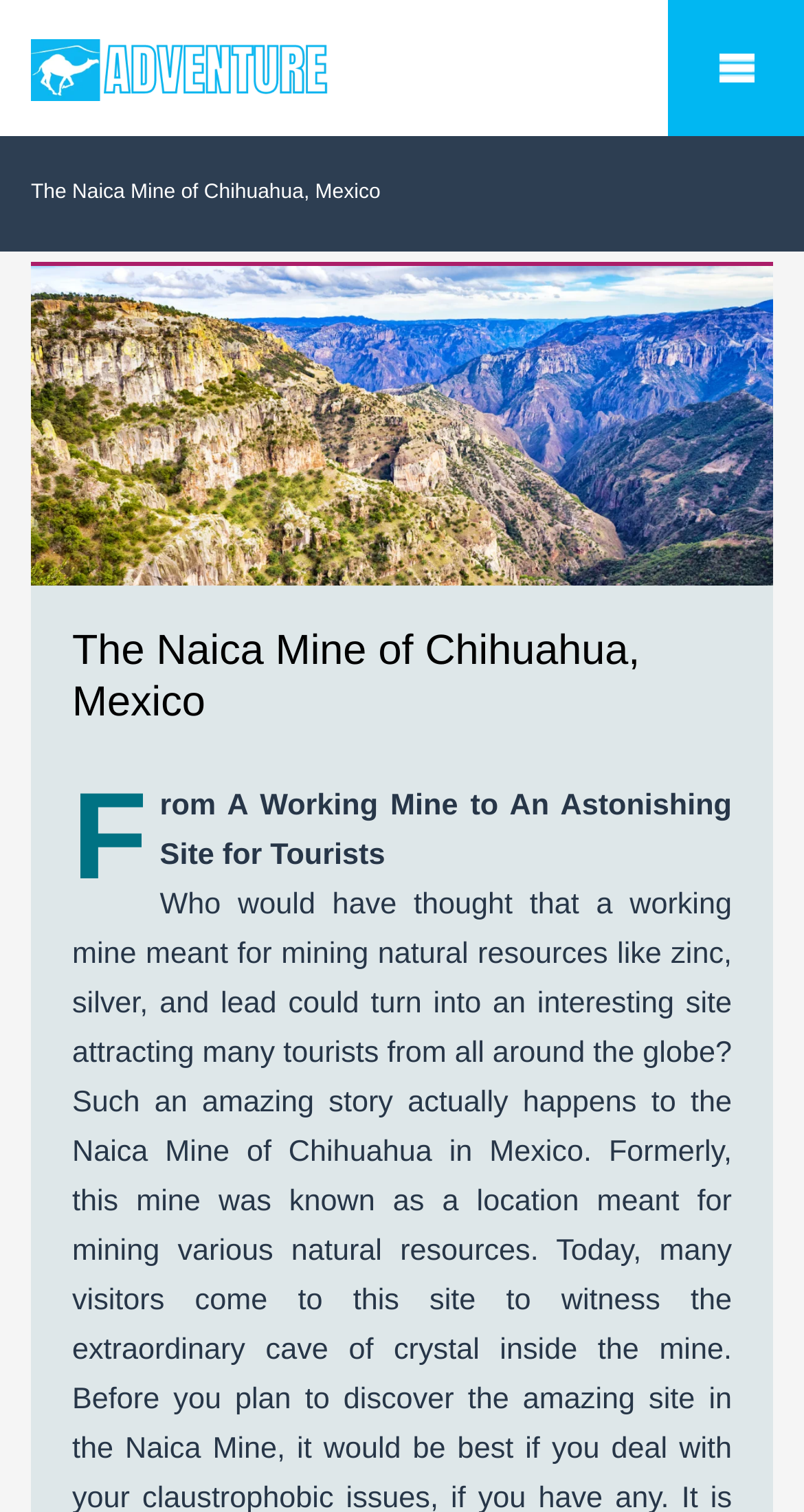What is the location of the mine?
Carefully analyze the image and provide a thorough answer to the question.

The location of the mine can be found in the heading element 'The Naica Mine of Chihuahua, Mexico' which is located at the top of the webpage, indicating that the mine is located in Chihuahua, Mexico.